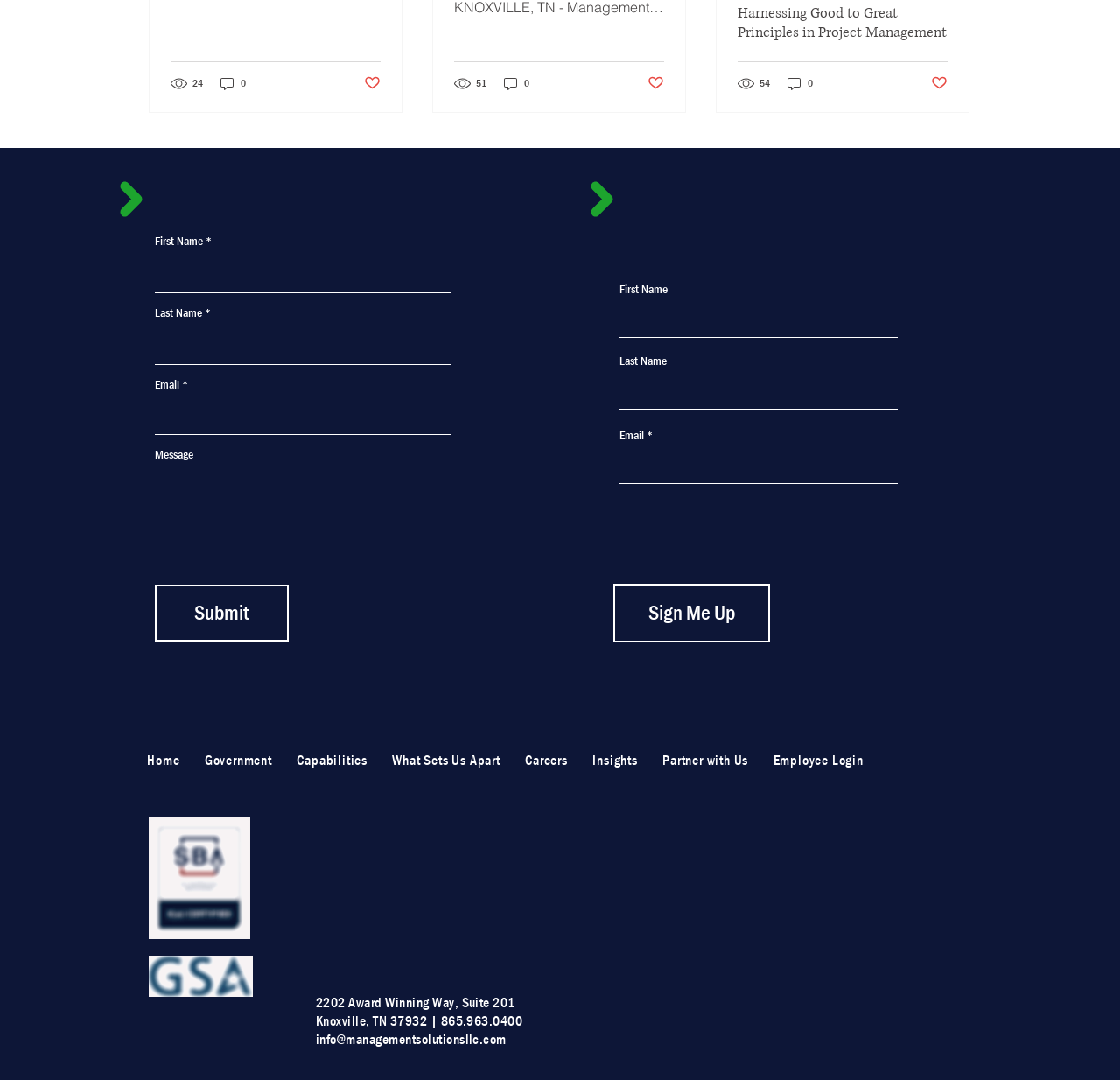What is the company's phone number?
Please provide a comprehensive answer based on the details in the screenshot.

The company's phone number can be found at the bottom of the webpage, in the contact information section, next to the address.